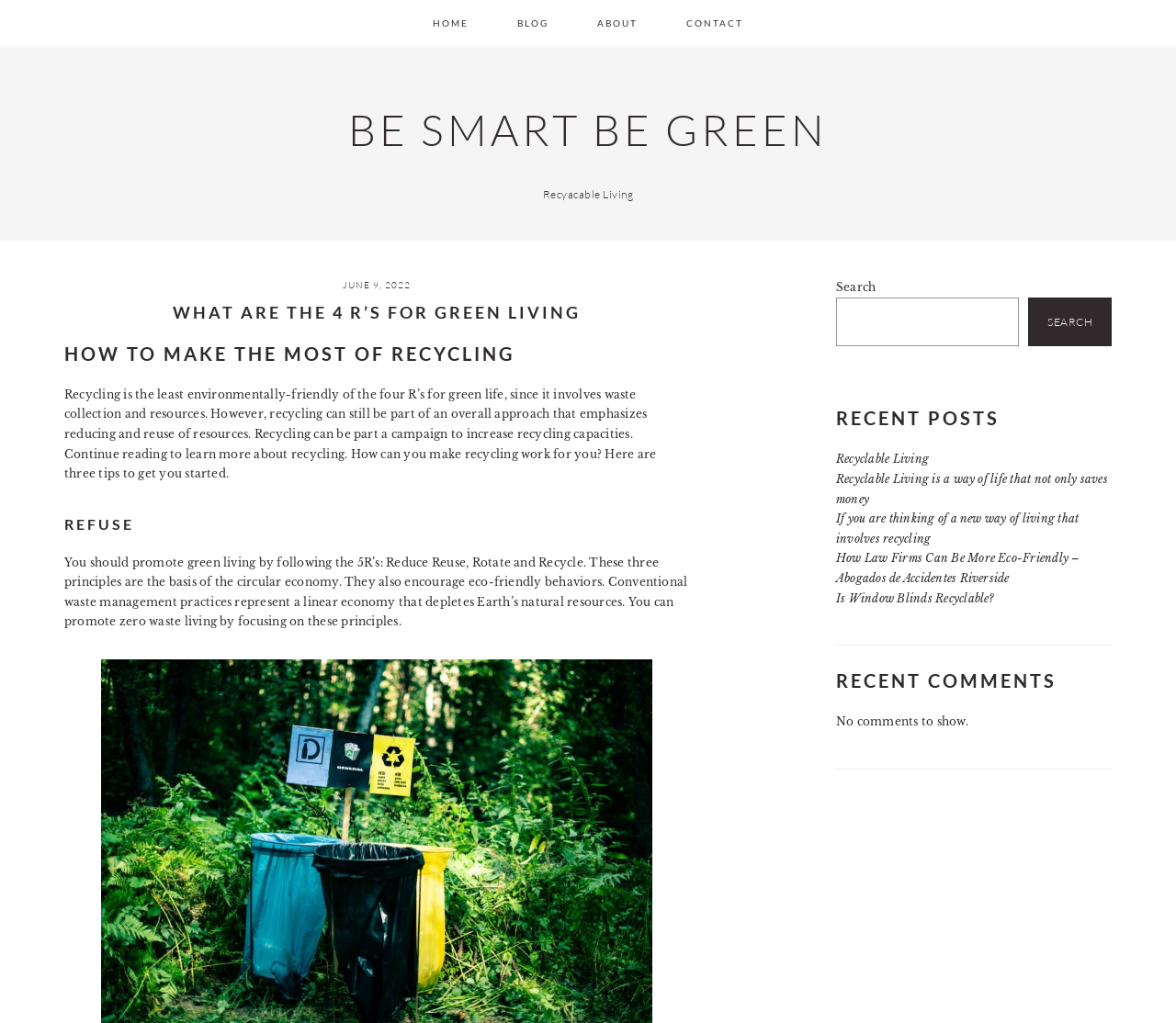Please give the bounding box coordinates of the area that should be clicked to fulfill the following instruction: "Click on the 'Home' link". The coordinates should be in the format of four float numbers from 0 to 1, i.e., [left, top, right, bottom].

None